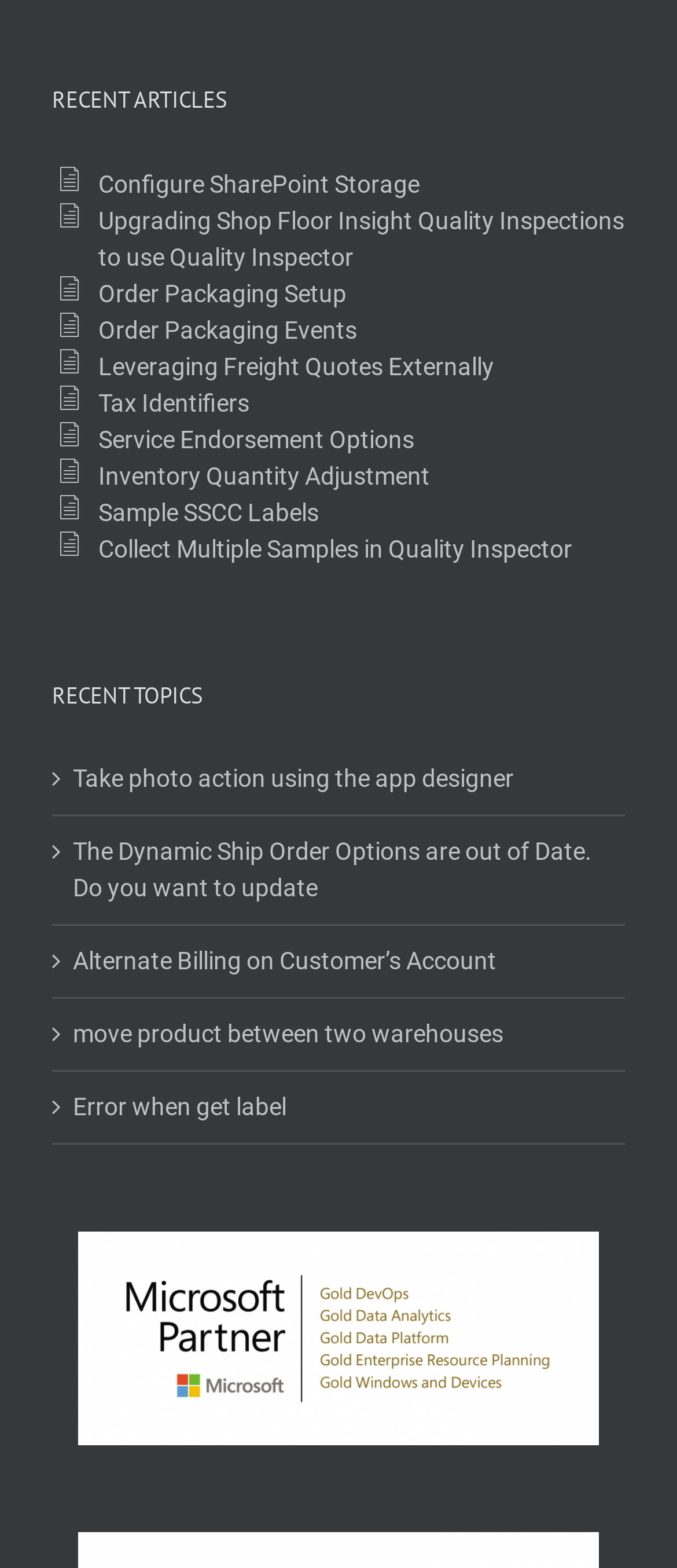What is the image at the bottom of the page?
Using the information from the image, answer the question thoroughly.

I looked at the image at the bottom of the page, and it says 'Gold Microsoft Partner'.